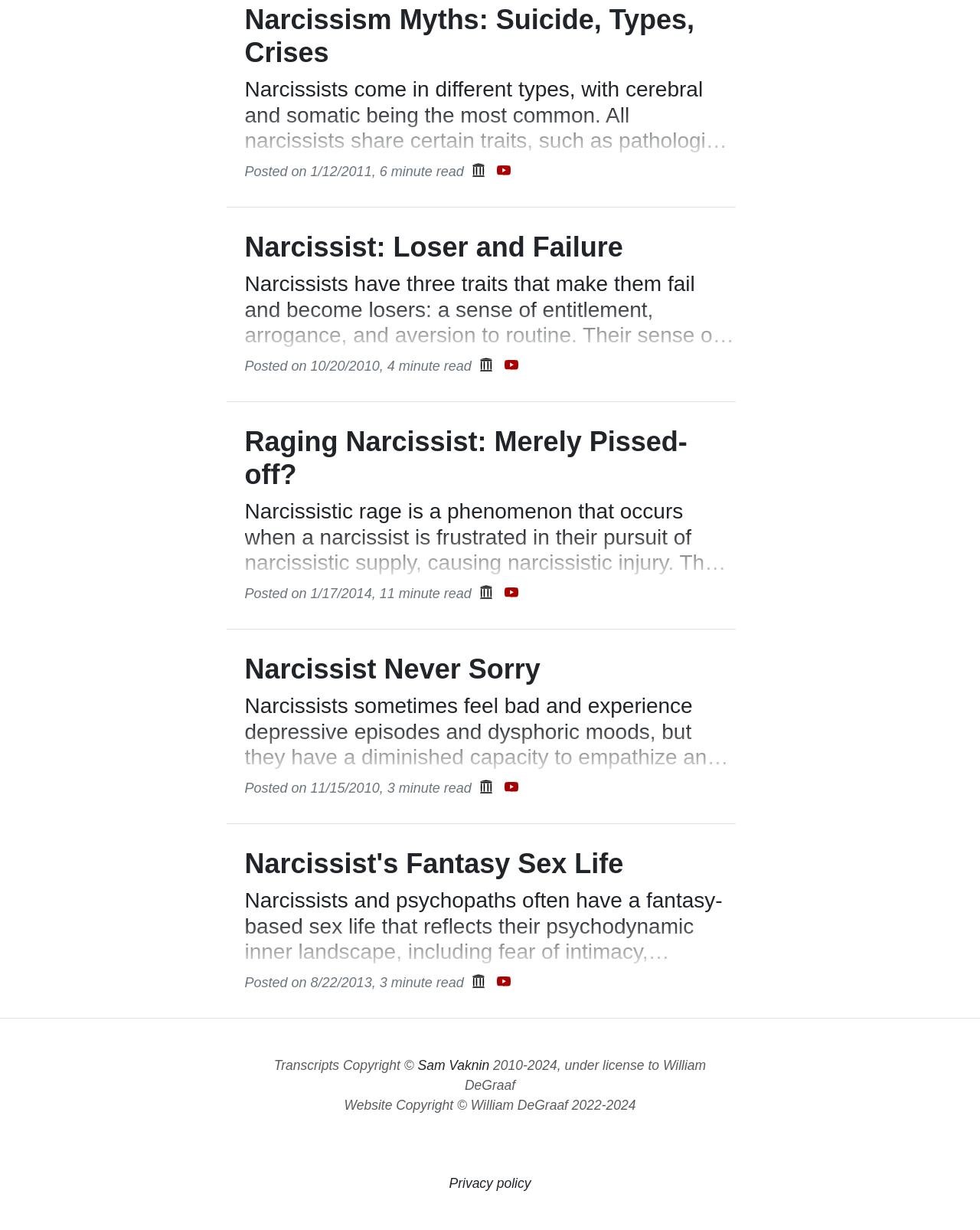Please identify the bounding box coordinates of the element's region that should be clicked to execute the following instruction: "Read about Narcissist: Loser and Failure". The bounding box coordinates must be four float numbers between 0 and 1, i.e., [left, top, right, bottom].

[0.25, 0.187, 0.75, 0.283]